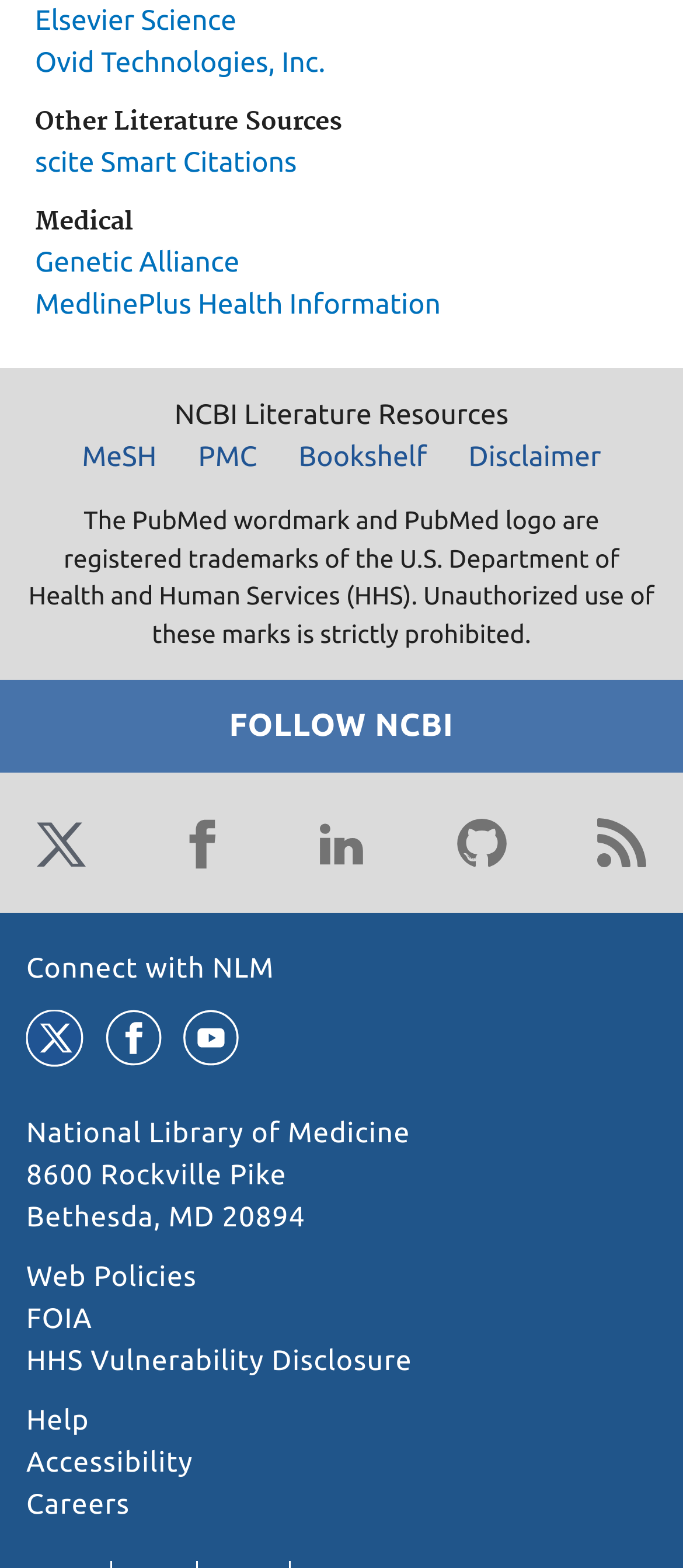Answer the following inquiry with a single word or phrase:
What social media platforms does the organization have?

Twitter, Facebook, LinkedIn, YouTube